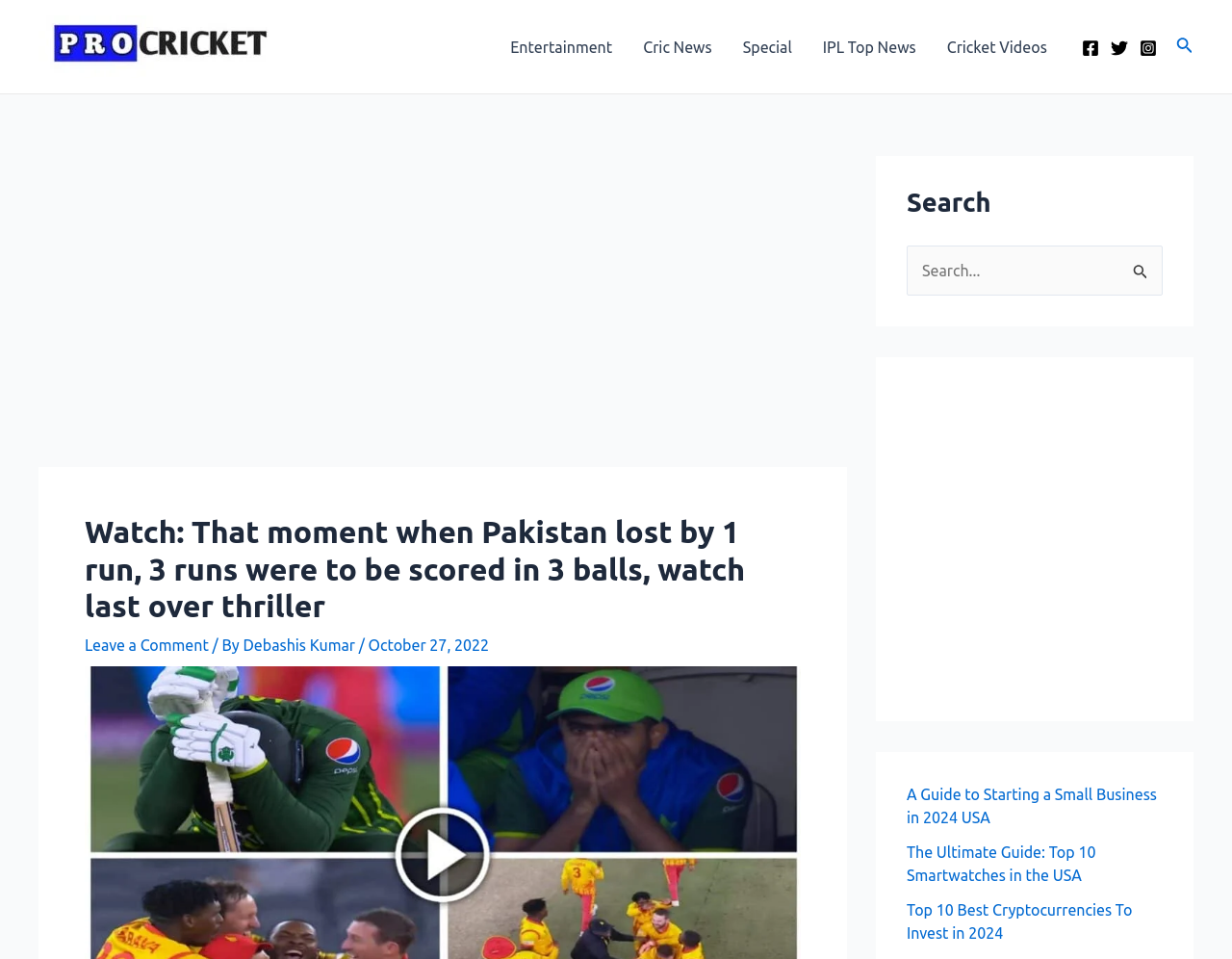Give a one-word or one-phrase response to the question:
How many links are present in the navigation section?

5